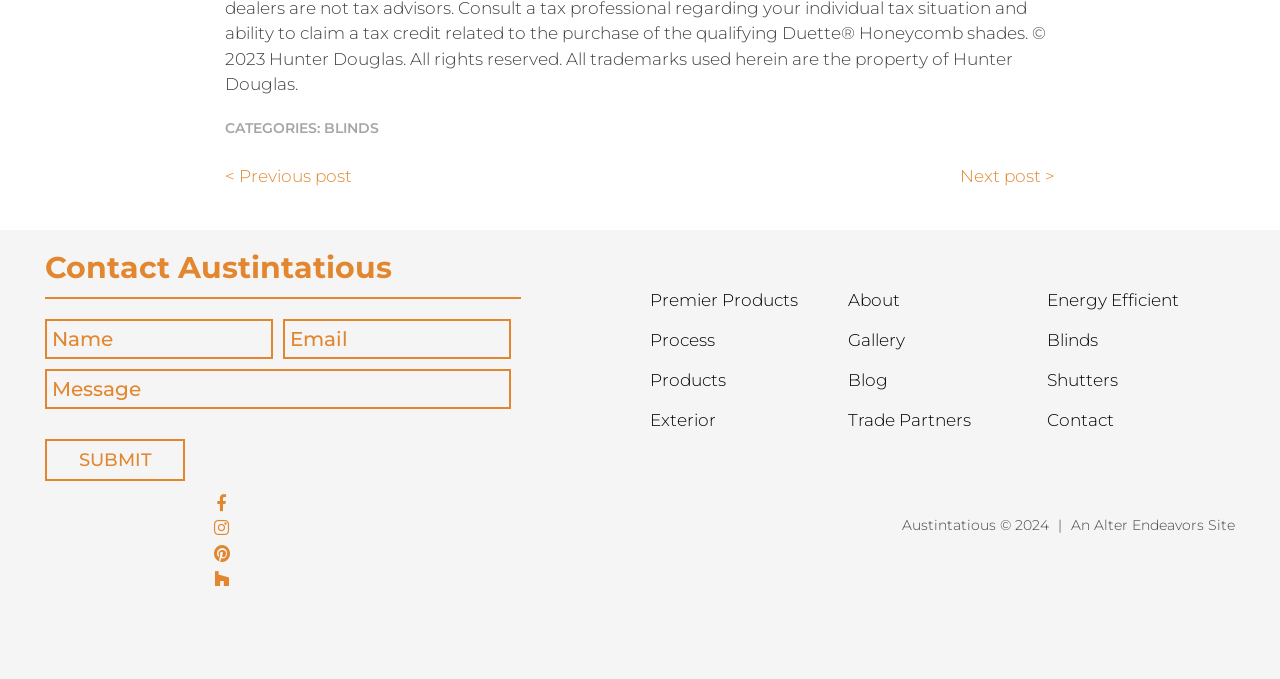What is the purpose of the links at the top of the webpage?
Answer the question using a single word or phrase, according to the image.

To navigate to categories